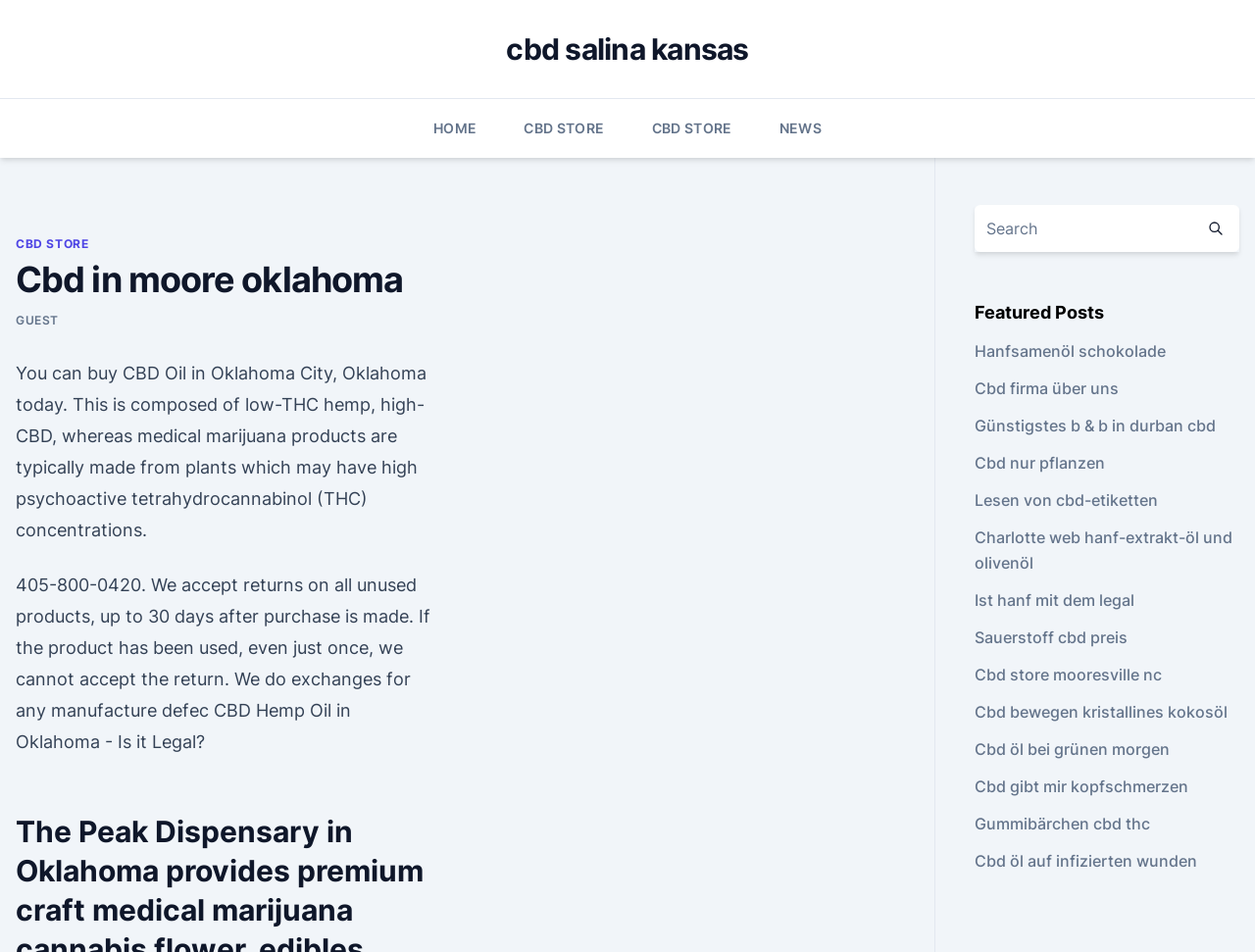Identify the headline of the webpage and generate its text content.

Cbd in moore oklahoma